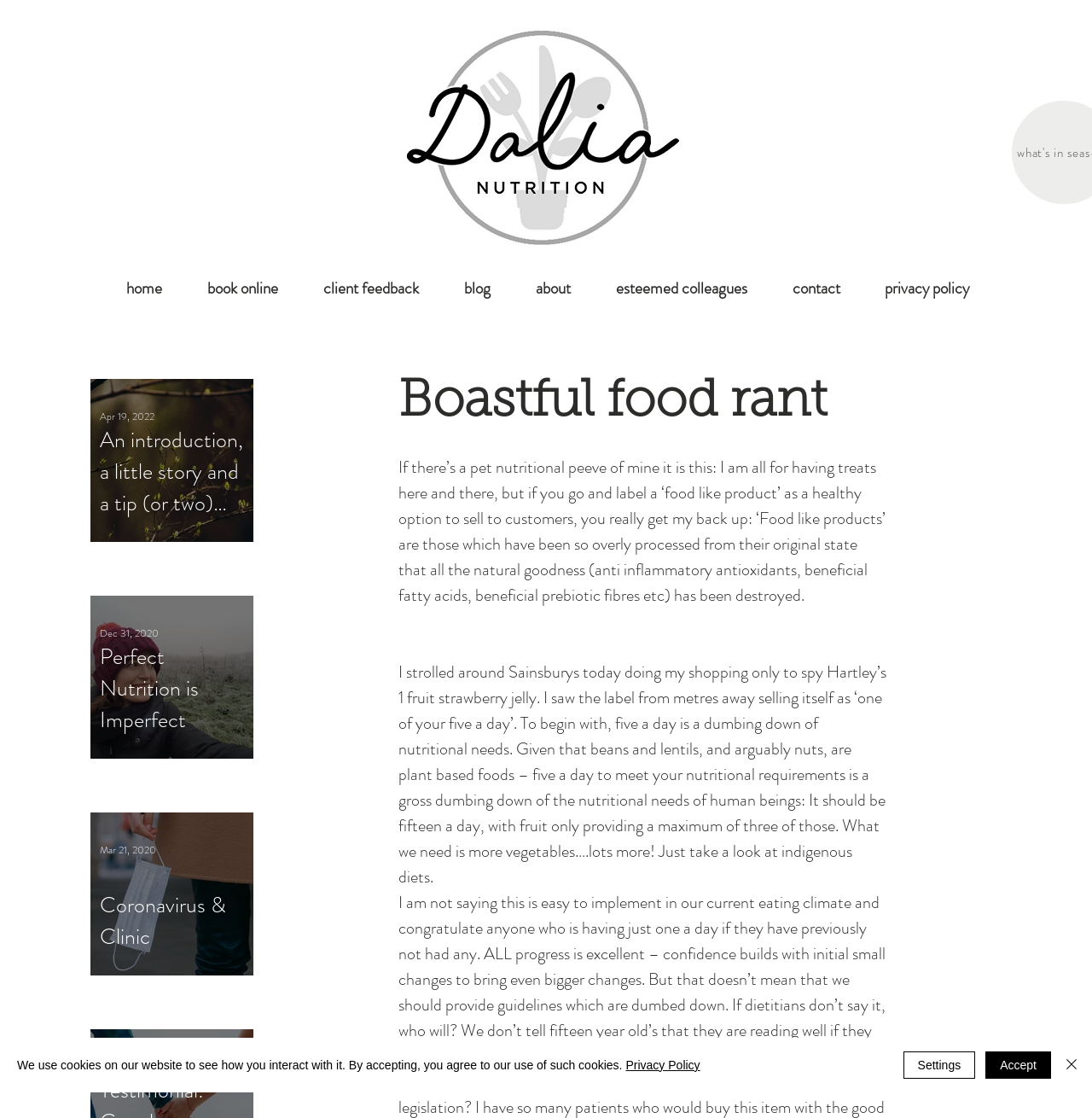Identify the bounding box coordinates of the region I need to click to complete this instruction: "Click the 'Perfect Nutrition is Imperfect' link".

[0.091, 0.56, 0.223, 0.658]